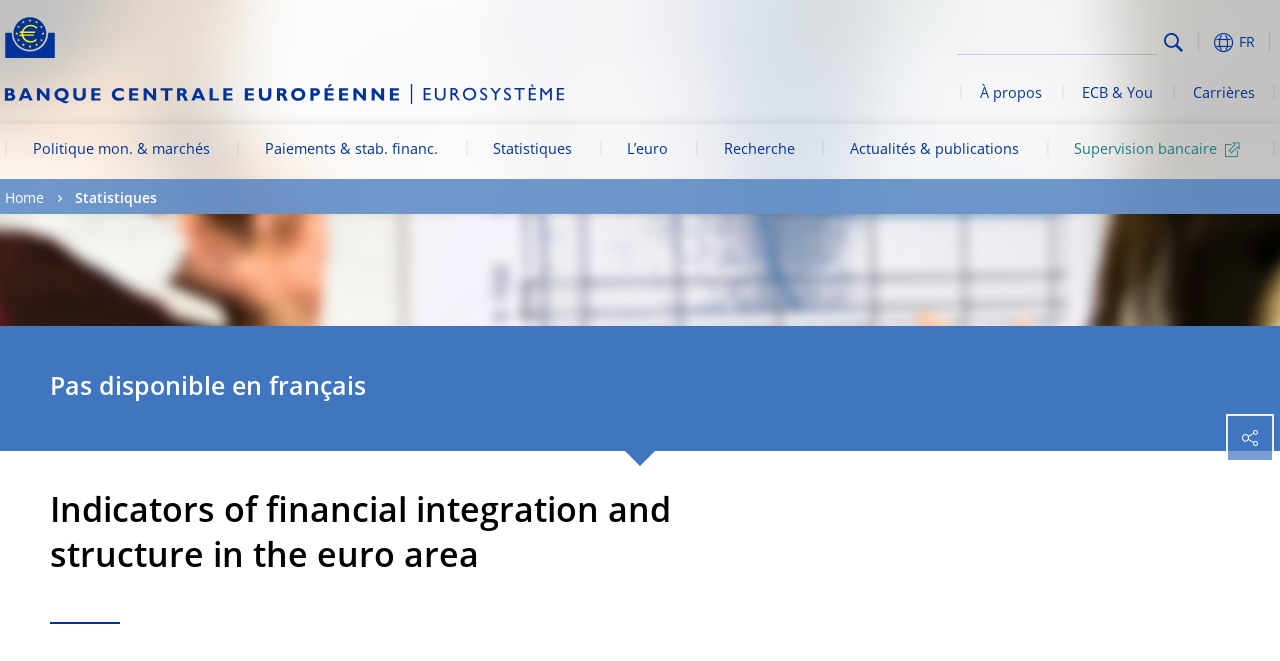Bounding box coordinates are given in the format (top-left x, top-left y, bottom-right x, bottom-right y). All values should be floating point numbers between 0 and 1. Provide the bounding box coordinate for the UI element described as: parent_node: Search alt="Search" aria-label="Search" name="search"

[0.748, 0.038, 0.904, 0.083]